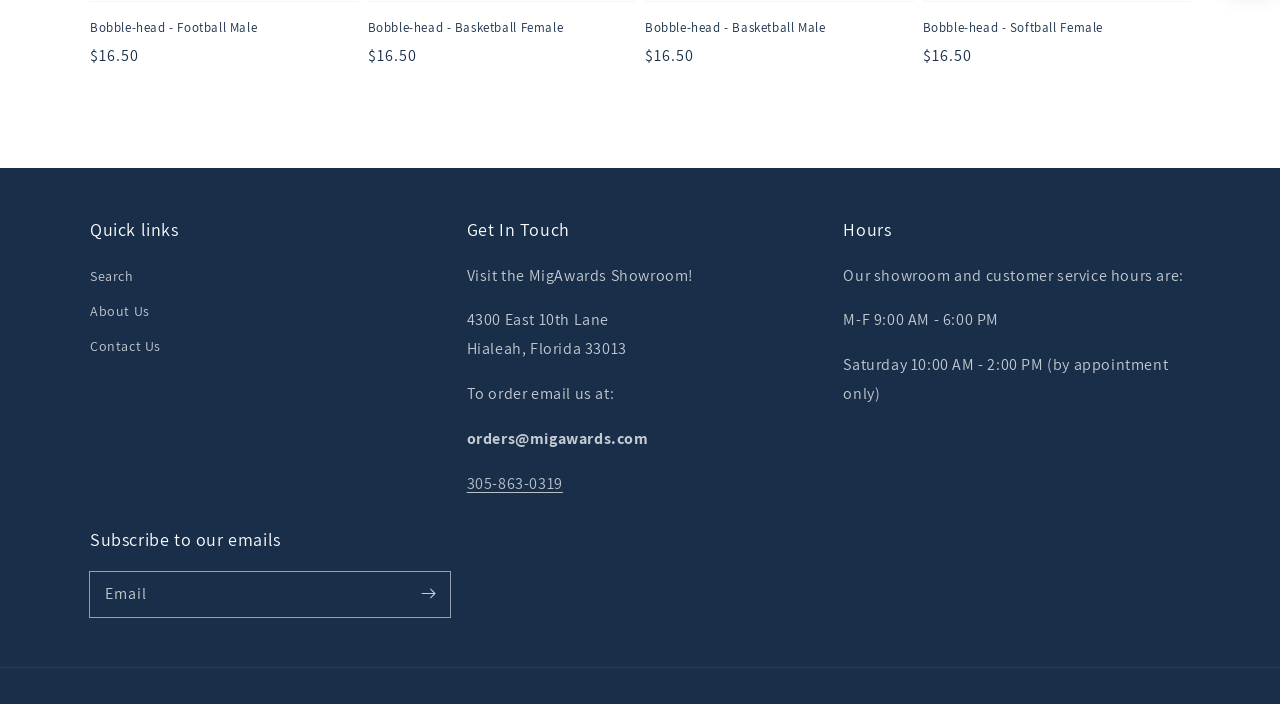How can customers contact MigAwards to place an order?
Carefully analyze the image and provide a detailed answer to the question.

The contact information for placing an order is mentioned in the 'Get In Touch' section, which includes an email address, orders@migawards.com, where customers can send their orders.